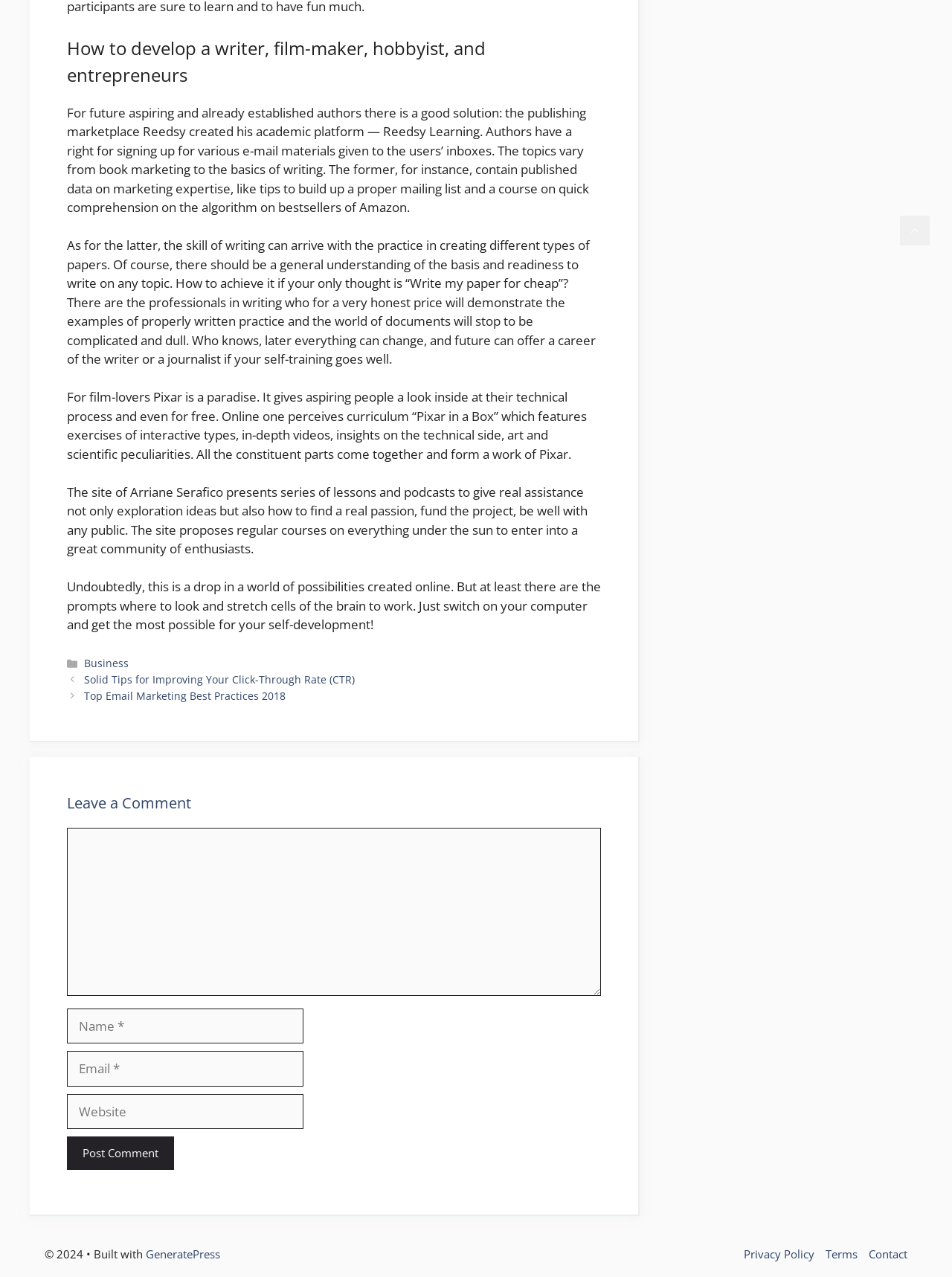Please locate the clickable area by providing the bounding box coordinates to follow this instruction: "Click on the 'Solid Tips for Improving Your Click-Through Rate (CTR)' post".

[0.088, 0.527, 0.373, 0.538]